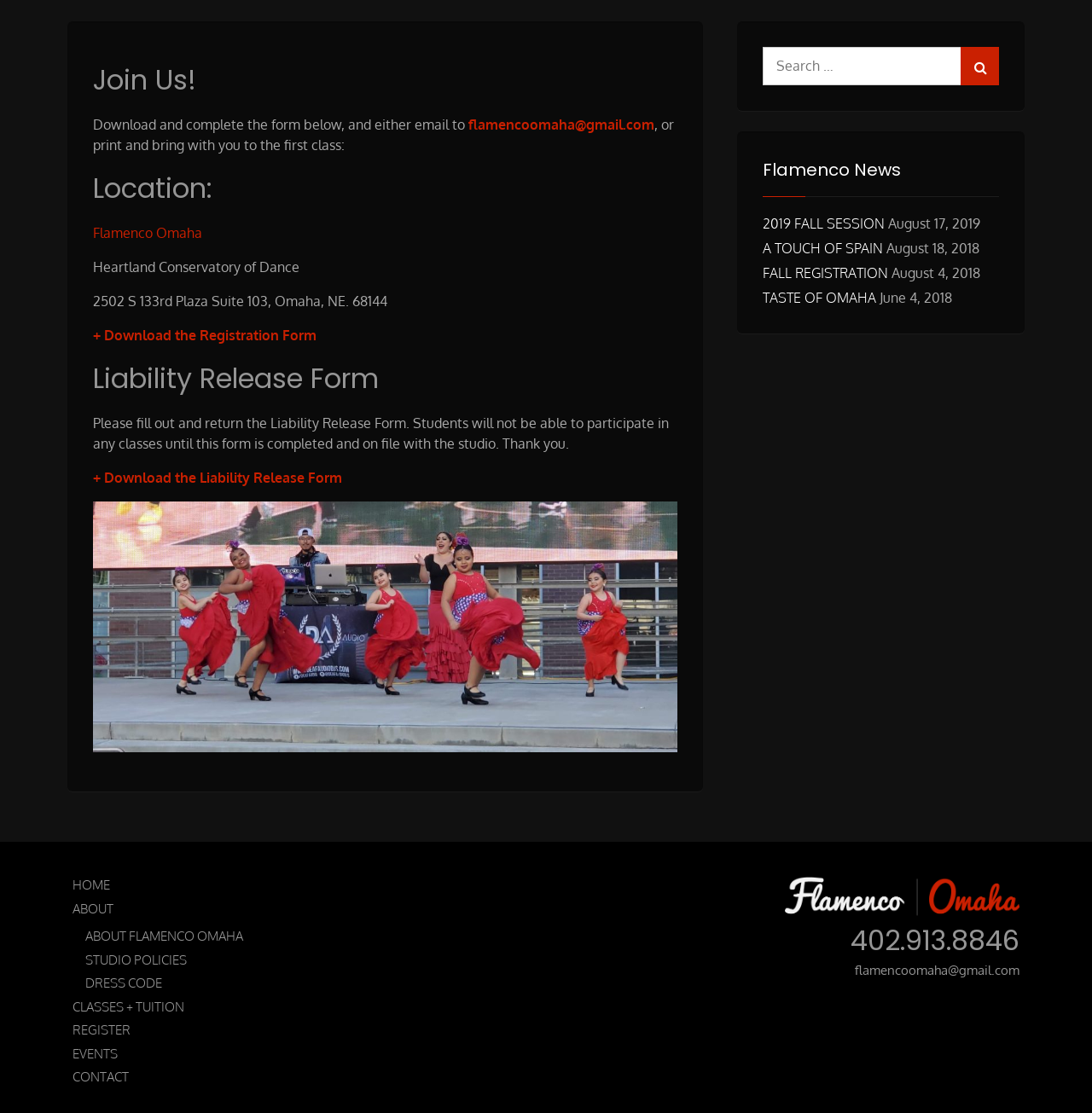Provide the bounding box coordinates, formatted as (top-left x, top-left y, bottom-right x, bottom-right y), with all values being floating point numbers between 0 and 1. Identify the bounding box of the UI element that matches the description: + Download the Registration Form

[0.085, 0.293, 0.29, 0.308]